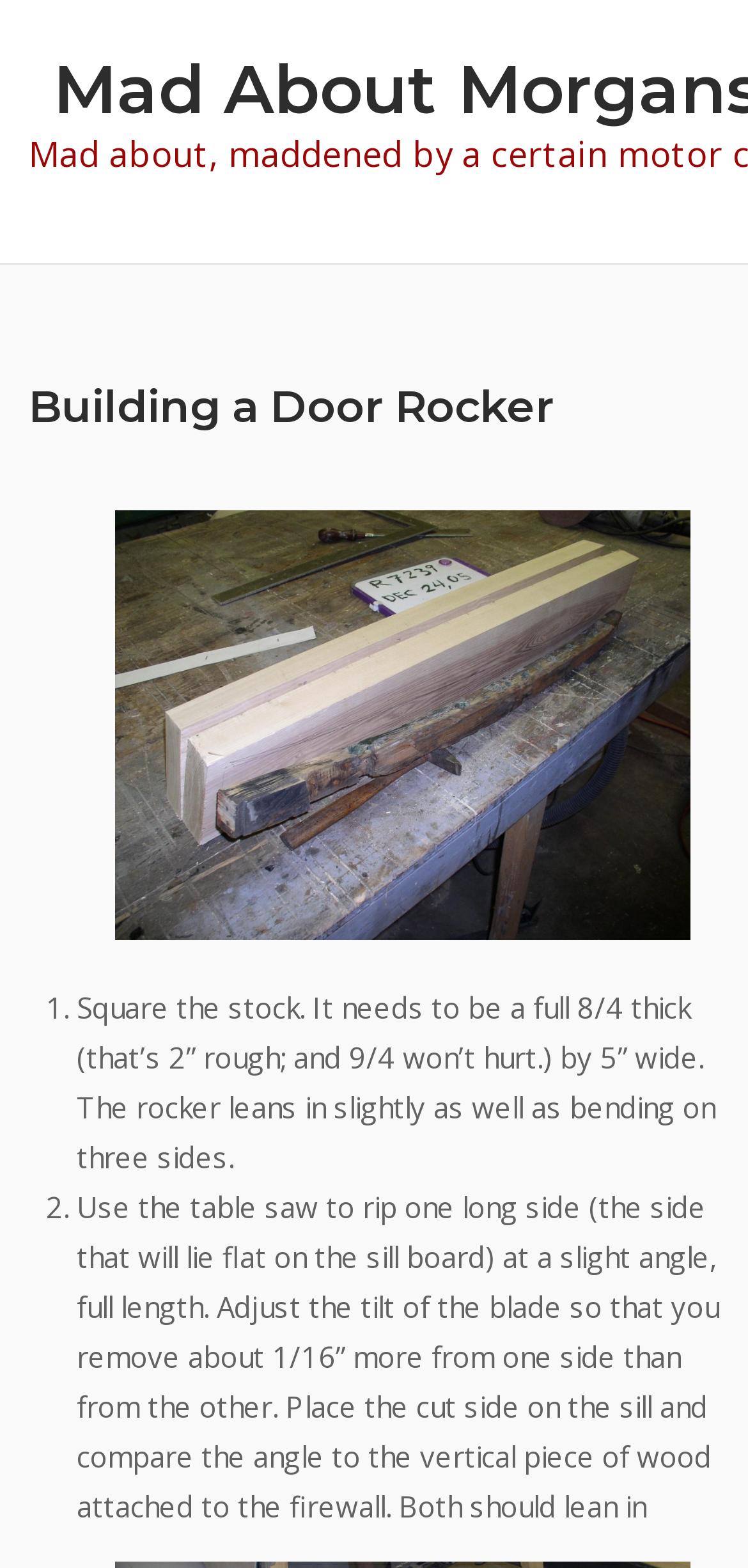What is the width of the stock required?
Please answer using one word or phrase, based on the screenshot.

5 inches